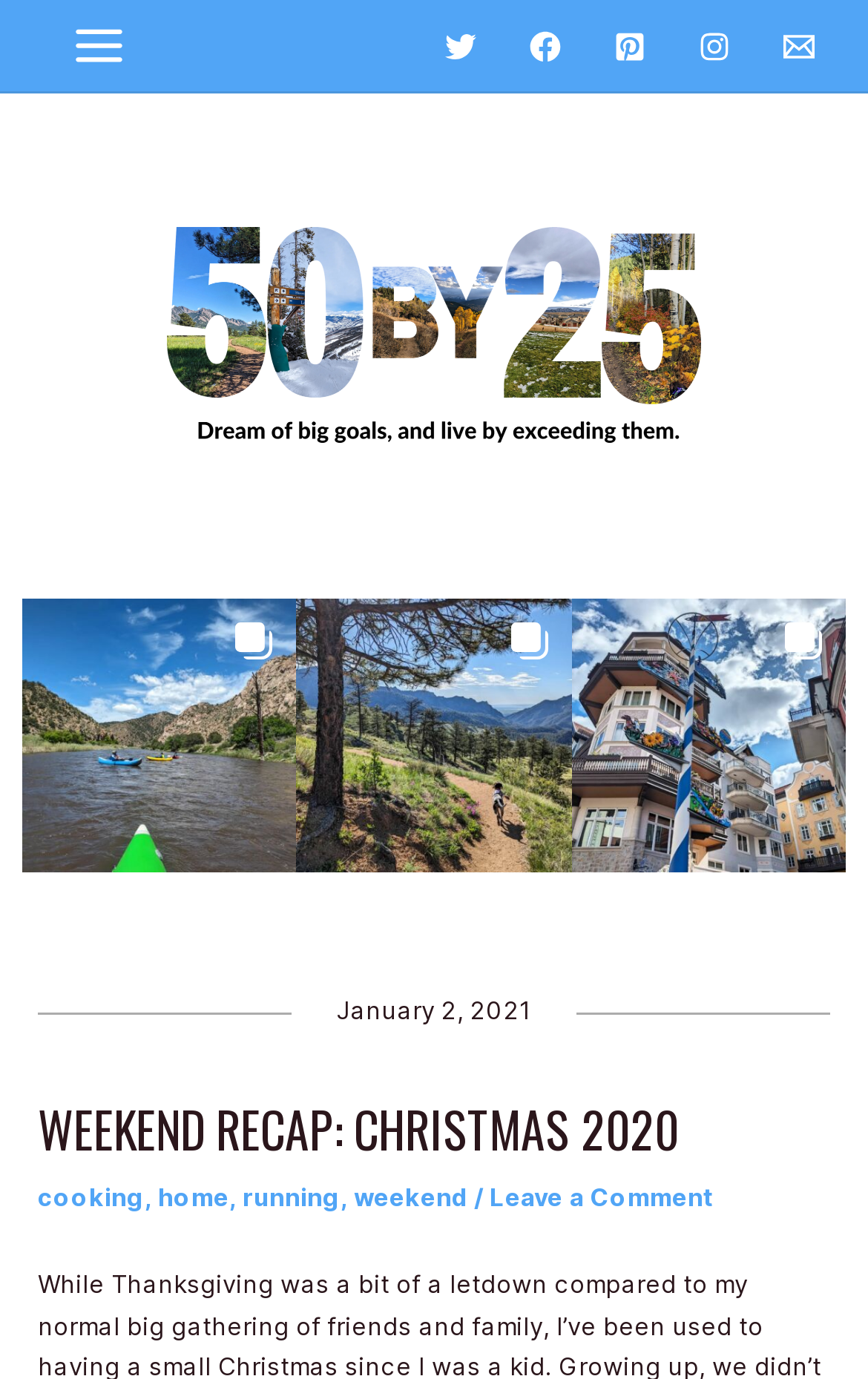What social media platforms are available?
Please look at the screenshot and answer using one word or phrase.

Twitter, Facebook, Pinterest, Instagram, Email